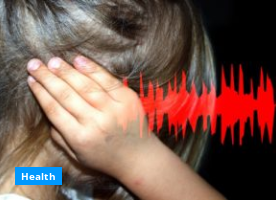Using the information from the screenshot, answer the following question thoroughly:
What topic does the image relate to?

The image is related to the topic of ear health, specifically addressing conditions such as tinnitus, which can cause ringing or noise sensations in the ears, and emphasizing the importance of ear protection and awareness of auditory health.